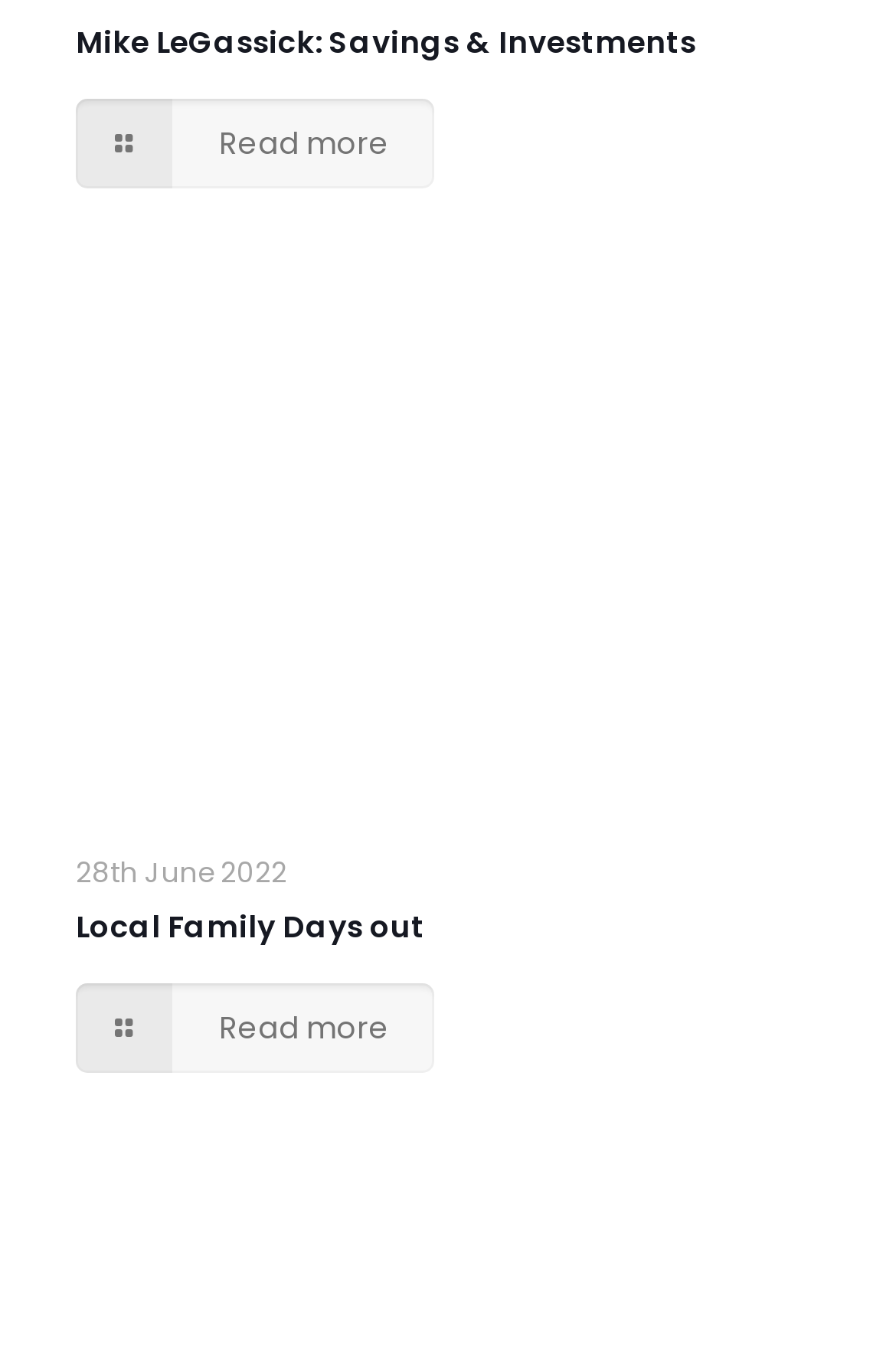Please provide a comprehensive answer to the question based on the screenshot: What are the two options available for the images?

The images on the webpage have two links associated with them, 'Zoom' and 'Details', which suggest that users can either zoom in on the image or view more details about the image.